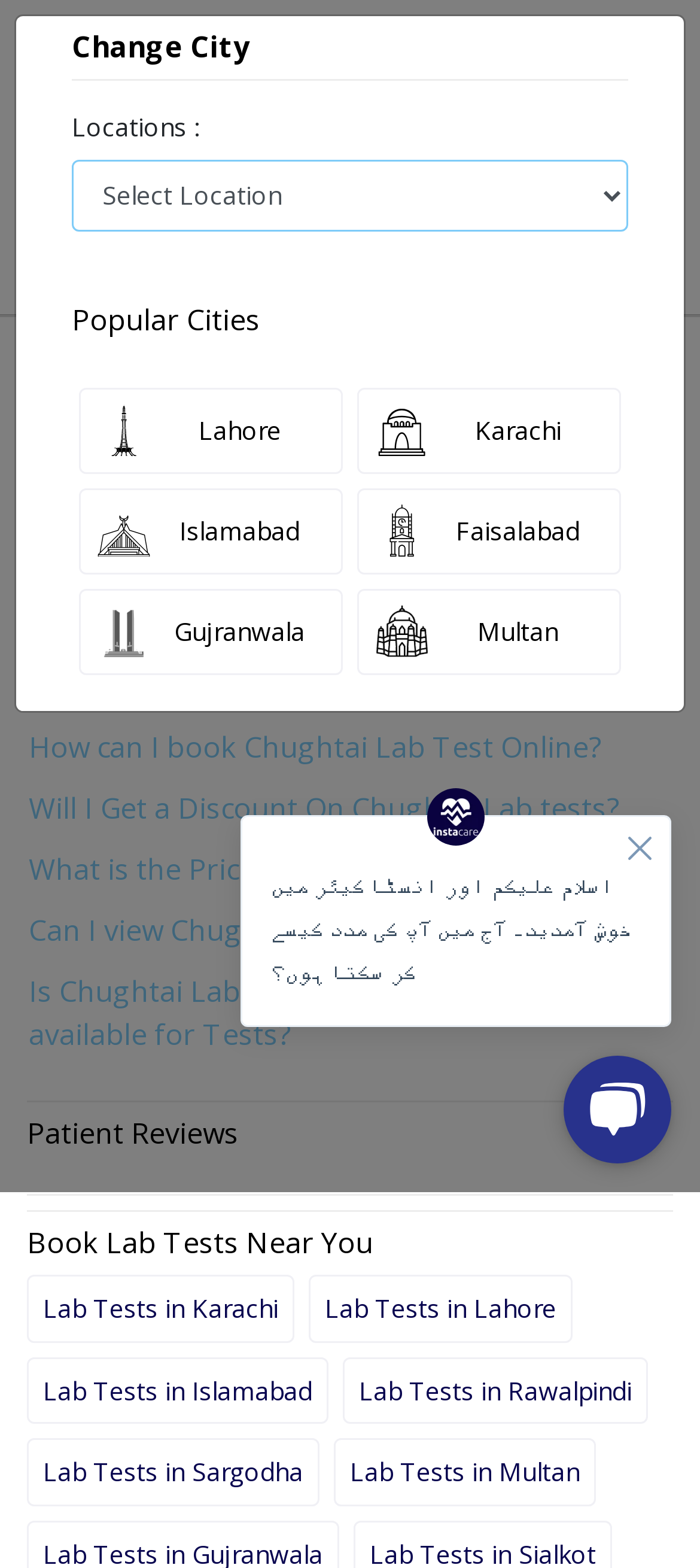Please provide a detailed answer to the question below by examining the image:
How many tests are available?

The number of available tests can be found in the static text '0 tests available' which is located below the heading 'Chughtai Lab Test Price and Details - Get 0% Discount'.